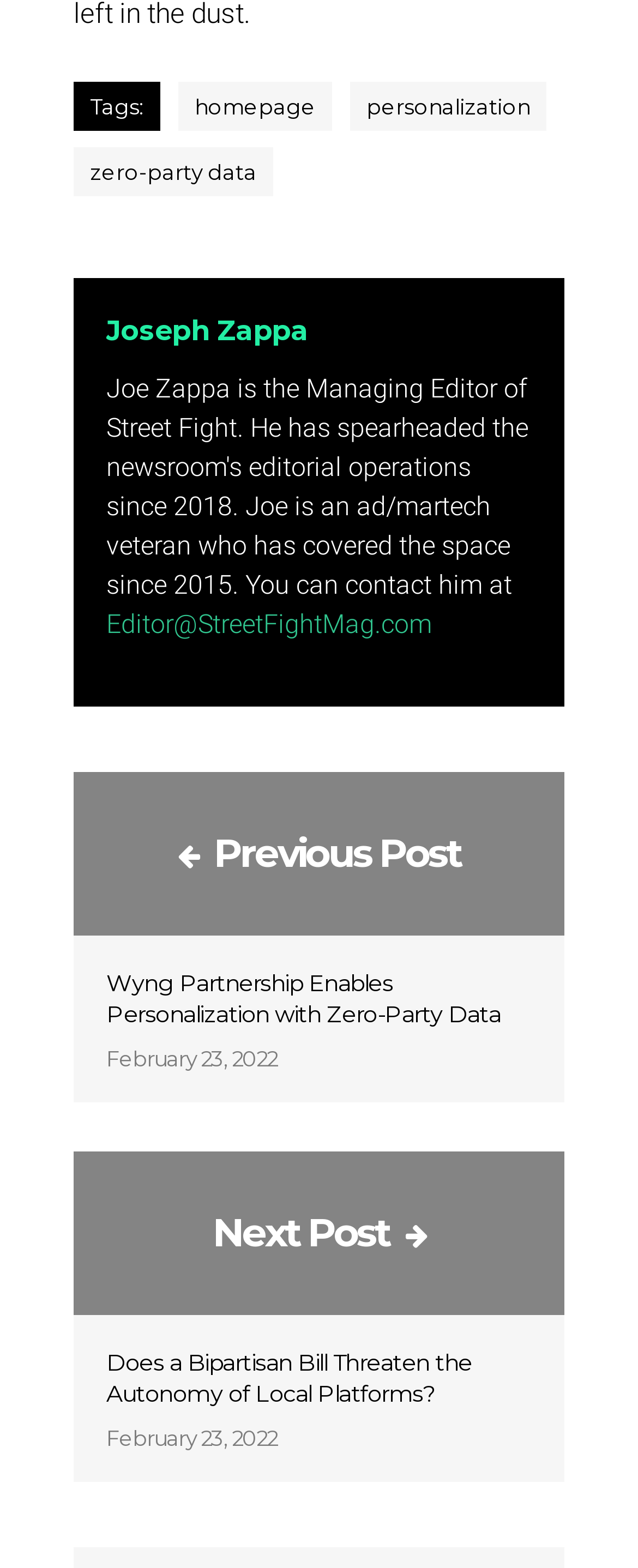Identify the coordinates of the bounding box for the element that must be clicked to accomplish the instruction: "Click on To-Let link".

None